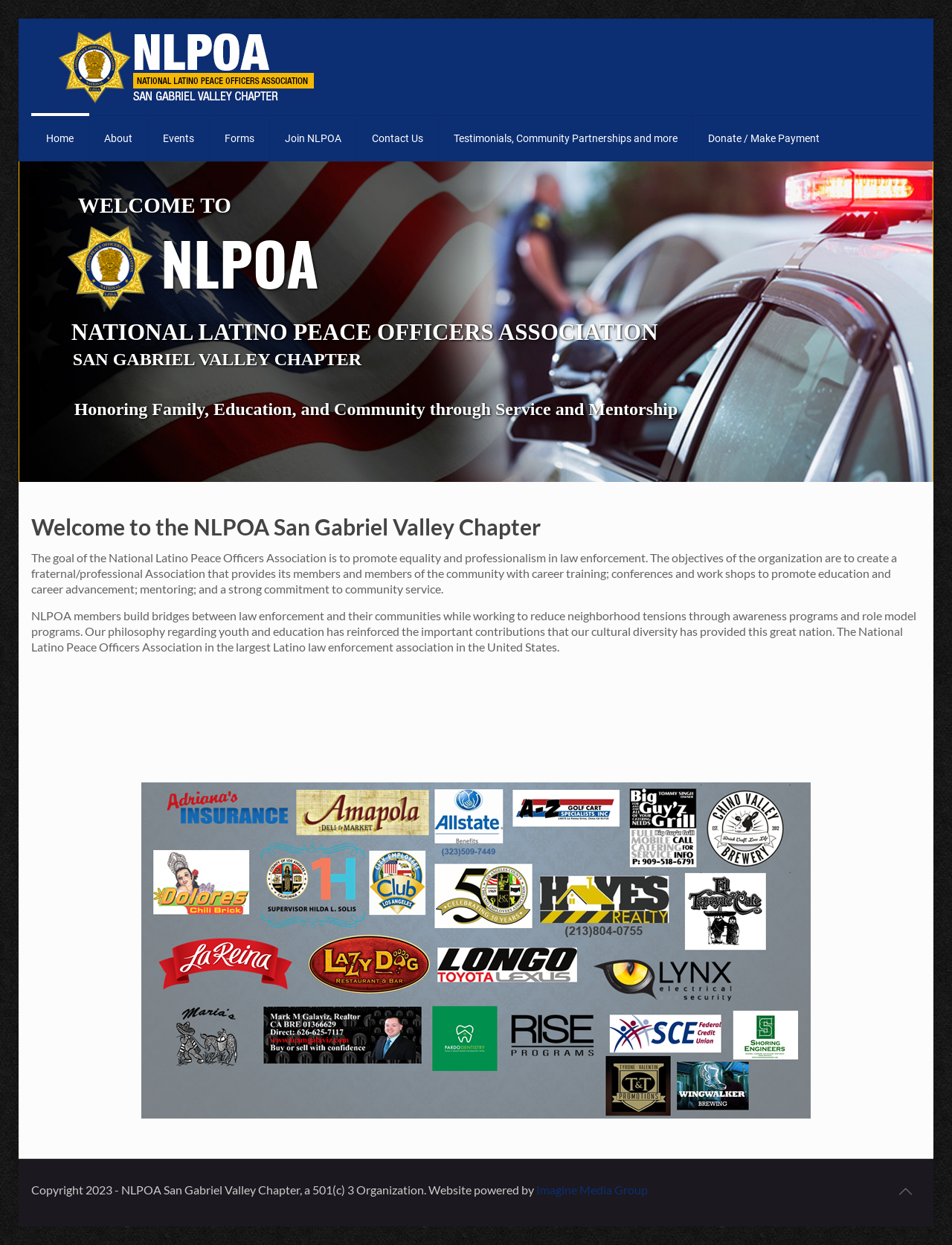Offer a detailed account of what is visible on the webpage.

The webpage is about the NLPOA San Gabriel Valley Chapter, a law enforcement organization. At the top left corner, there is a logo image with a link to the homepage. Next to the logo, there are seven navigation links: Home, About, Events, Forms, Join NLPOA, Contact Us, and Testimonials, Community Partnerships and more, followed by a Donate/Make Payment link. 

Below the navigation links, there is a large banner image that spans almost the entire width of the page. Above the banner image, there are three lines of text: "WELCOME TO", "NLPOA", and "NATIONAL LATINO PEACE OFFICERS ASSOCIATION SAN GABRIEL VALLEY CHAPTER". 

To the right of the "NLPOA" text, there is a small image. Below the banner image, there is a main content section that starts with a heading "Welcome to the NLPOA San Gabriel Valley Chapter". This is followed by two paragraphs of text that describe the goals and objectives of the National Latino Peace Officers Association, including promoting equality and professionalism in law enforcement, providing career training and education, and building bridges between law enforcement and their communities.

At the bottom of the page, there is a copyright notice that reads "Copyright 2023 - NLPOA San Gabriel Valley Chapter, a 501(c) 3 Organization. Website powered by" followed by a link to Imagine Media Group. There is also a "Back to top" link icon at the bottom right corner of the page.